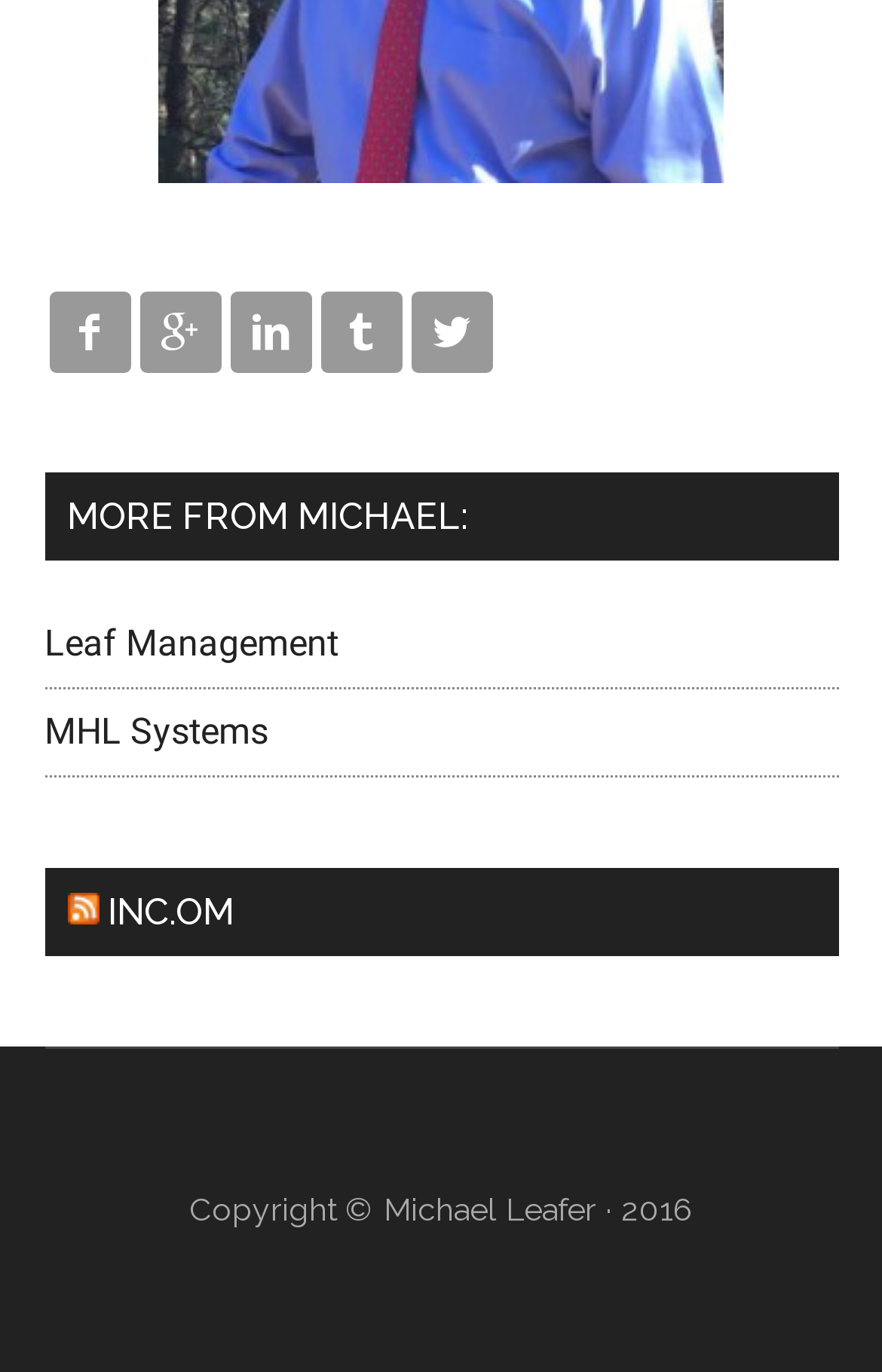Determine the bounding box coordinates of the element that should be clicked to execute the following command: "Go to RSS".

[0.076, 0.649, 0.112, 0.68]